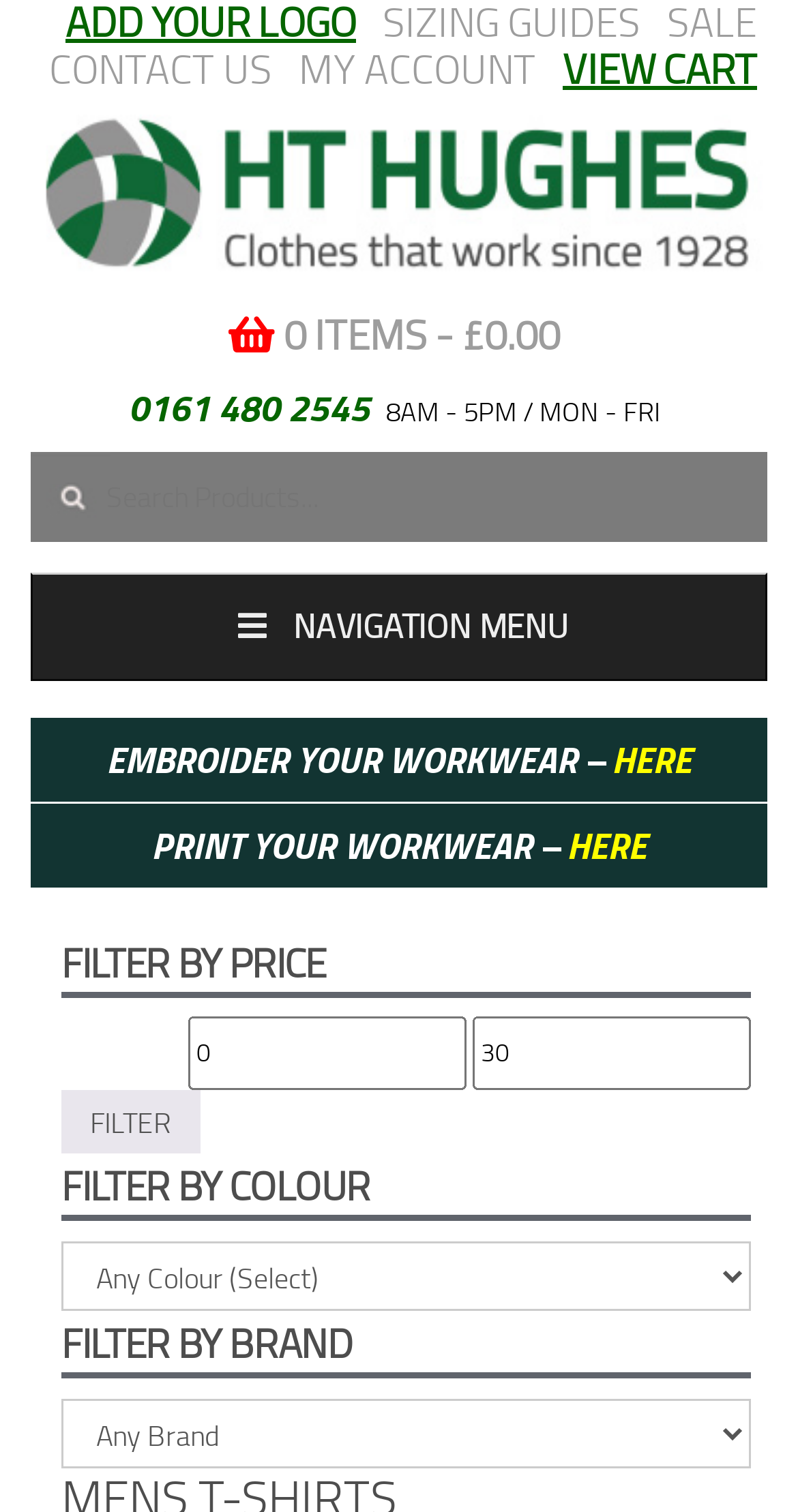How many items are in the cart?
Observe the image and answer the question with a one-word or short phrase response.

0